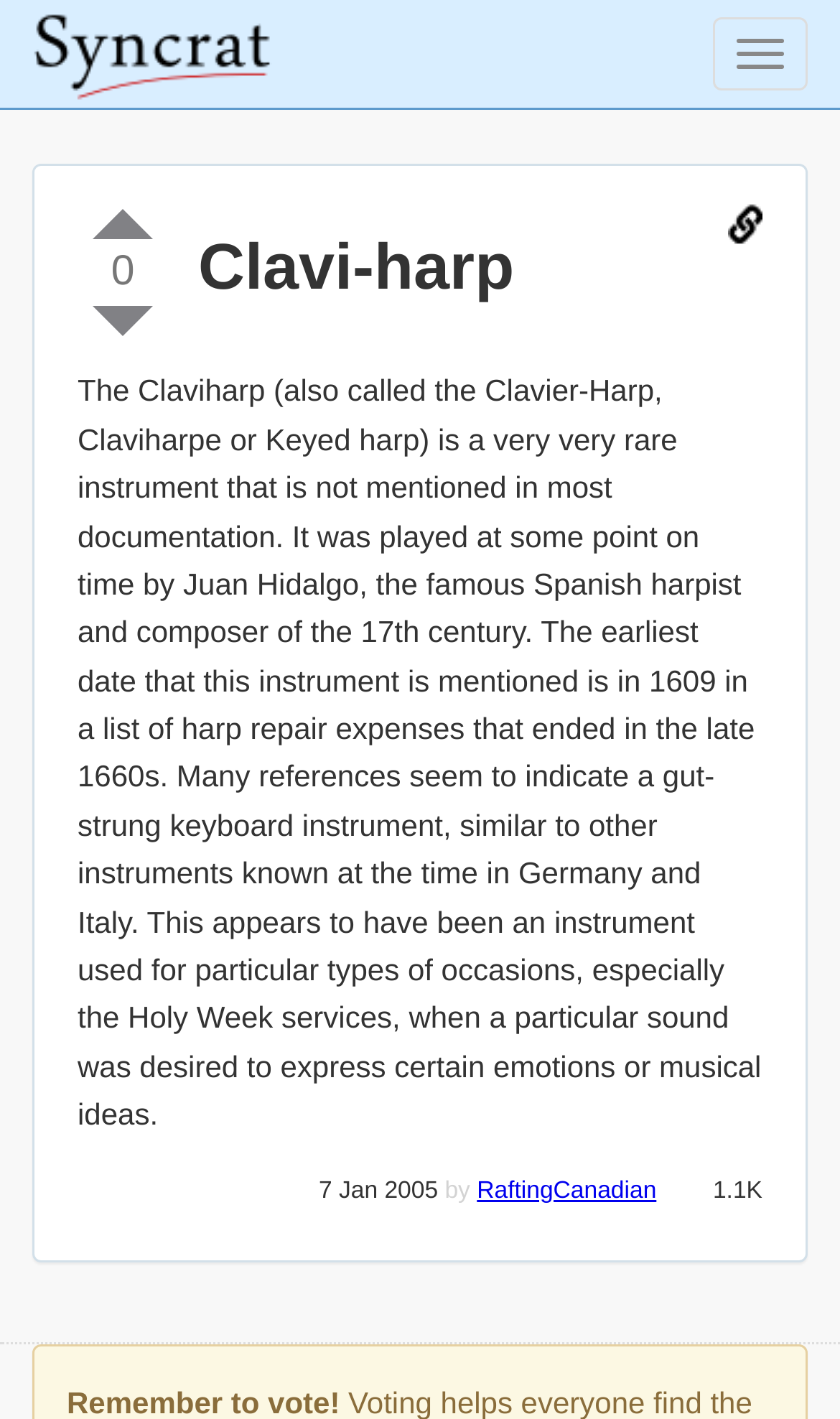Respond to the question below with a single word or phrase:
What is the purpose of the instrument?

For particular occasions